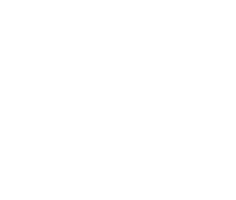Please answer the following question as detailed as possible based on the image: 
What is the significance of the logo in contemporary communication?

The presence of the logo highlights the importance of social media in contemporary communication, allowing fans to connect and share memorable experiences, making it a crucial tool for online interaction and engagement.